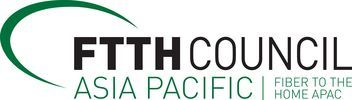What region does the FTTH Council Asia Pacific represent?
Look at the webpage screenshot and answer the question with a detailed explanation.

The FTTH Council Asia Pacific represents the Asia Pacific region, which is the geographic area of focus for the organization's mission to promote advancements in fiber optic technology and enhance broadband access.